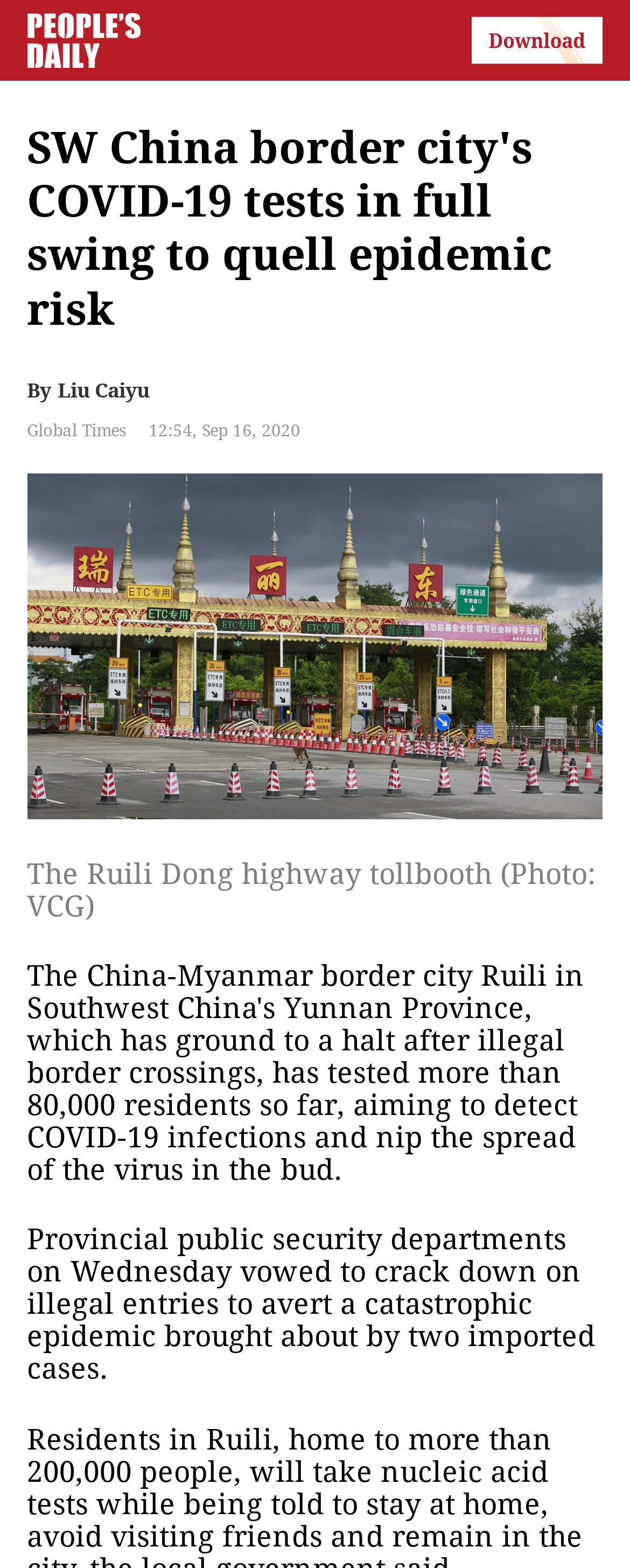What is the name of the publication?
Respond to the question with a single word or phrase according to the image.

Global Times